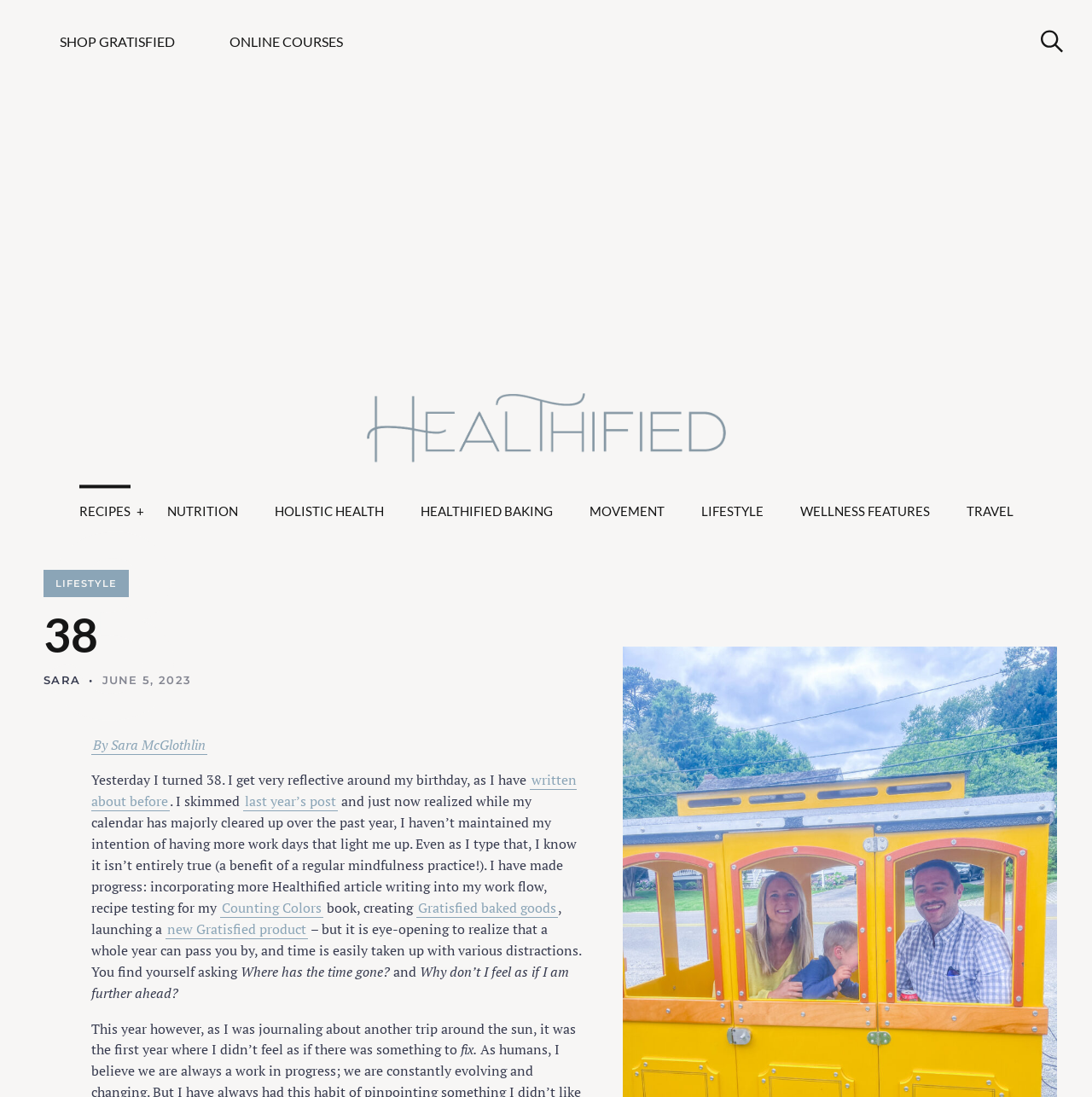What type of content is available on this website?
Carefully examine the image and provide a detailed answer to the question.

The website appears to offer recipes and articles based on the links 'RECIPES +' and 'NUTRITION', 'HOLISTIC HEALTH', 'HEALTHIFIED BAKING', etc. with bounding box coordinates [0.072, 0.45, 0.119, 0.481] and [0.153, 0.45, 0.218, 0.481] respectively. These links suggest that the website provides content related to health and wellness.